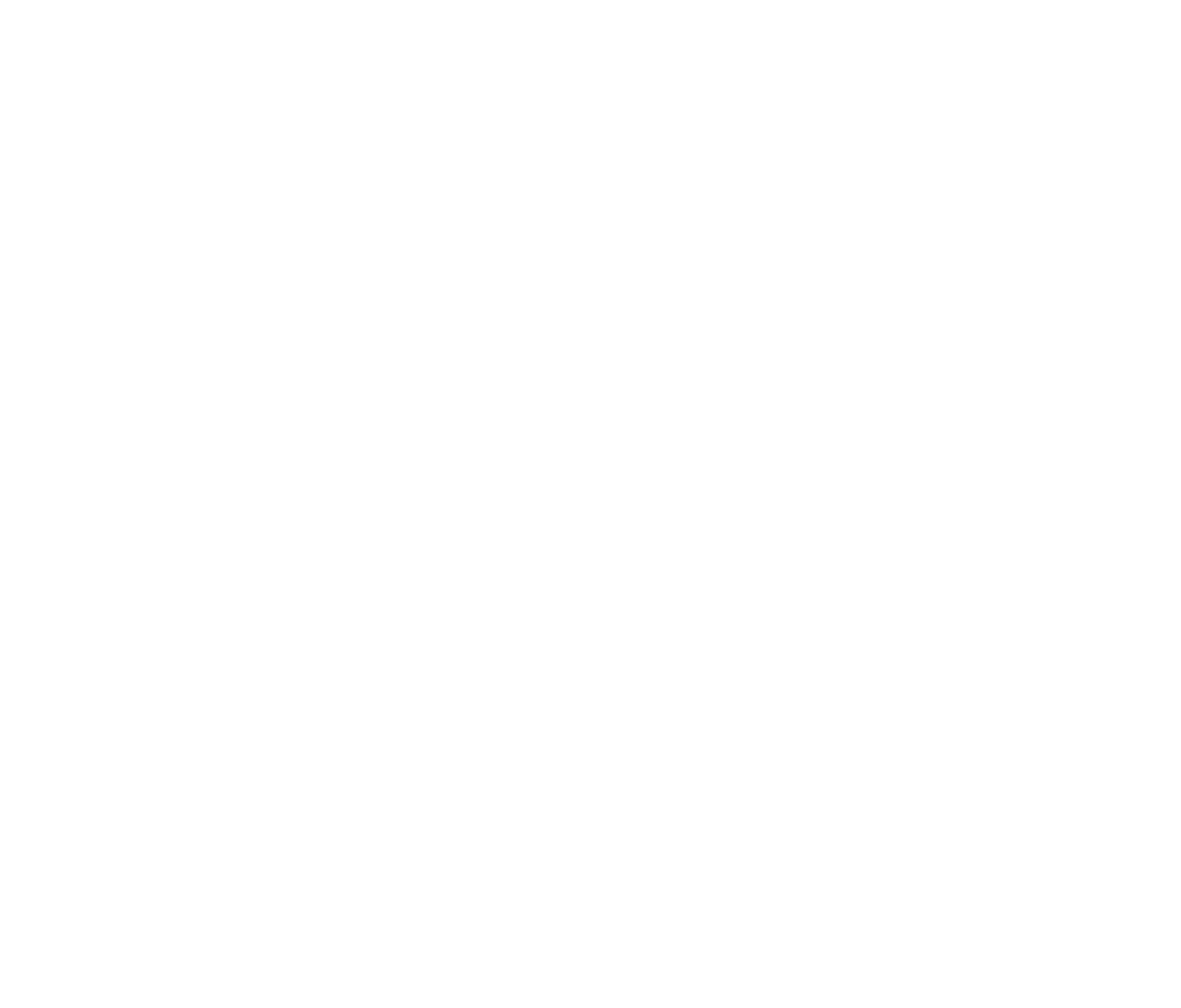Please identify the bounding box coordinates of the area I need to click to accomplish the following instruction: "Subscribe to the newsletter".

[0.798, 0.092, 0.884, 0.12]